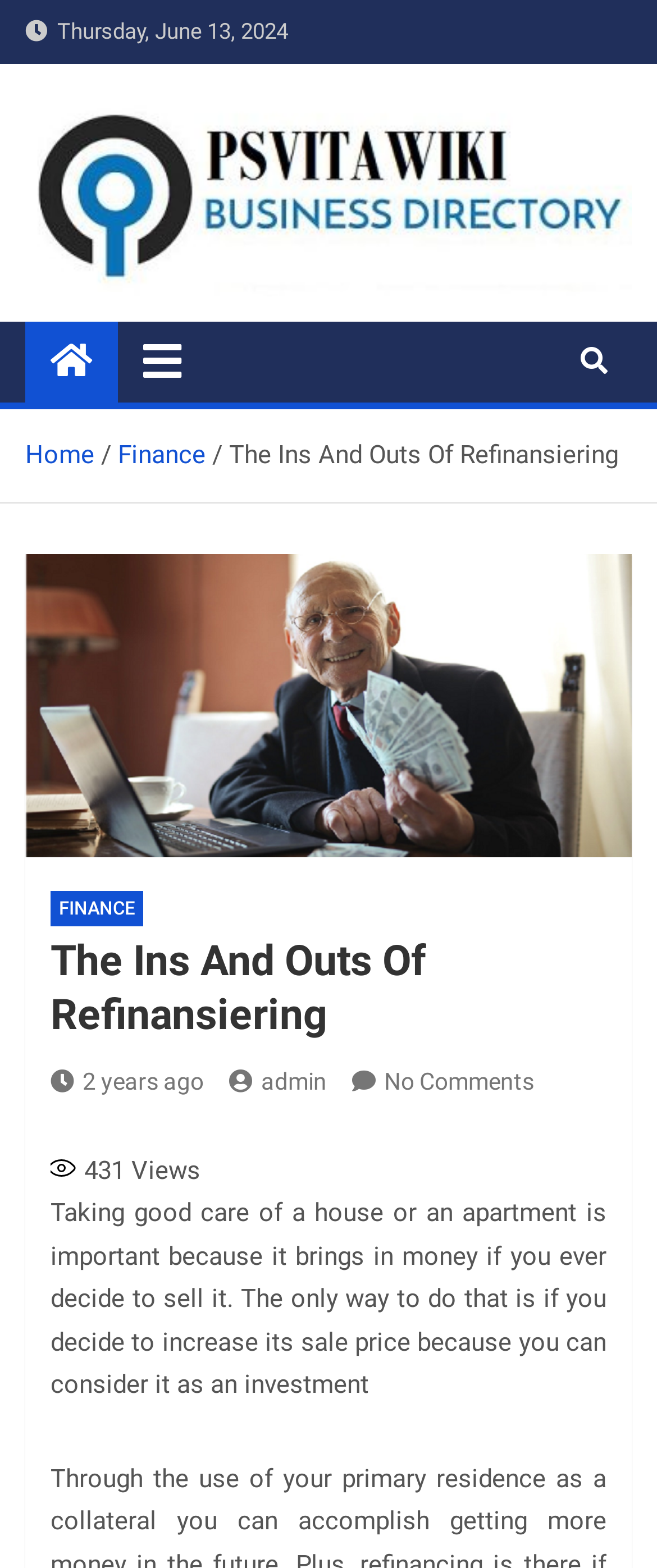Provide the bounding box coordinates in the format (top-left x, top-left y, bottom-right x, bottom-right y). All values are floating point numbers between 0 and 1. Determine the bounding box coordinate of the UI element described as: No Comments

[0.536, 0.681, 0.813, 0.698]